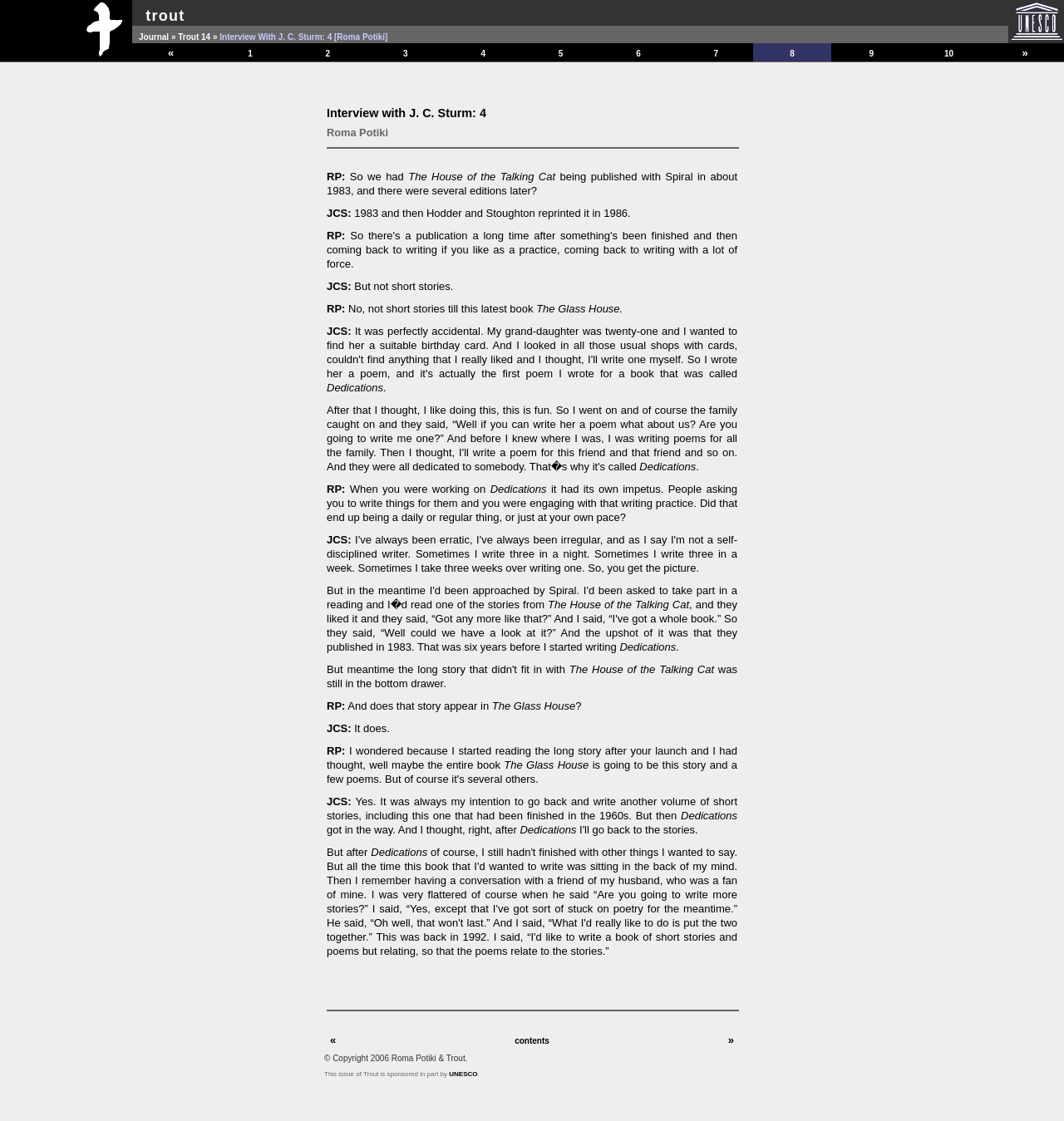What is the title of the book mentioned in the interview?
Provide a concise answer using a single word or phrase based on the image.

The Glass House